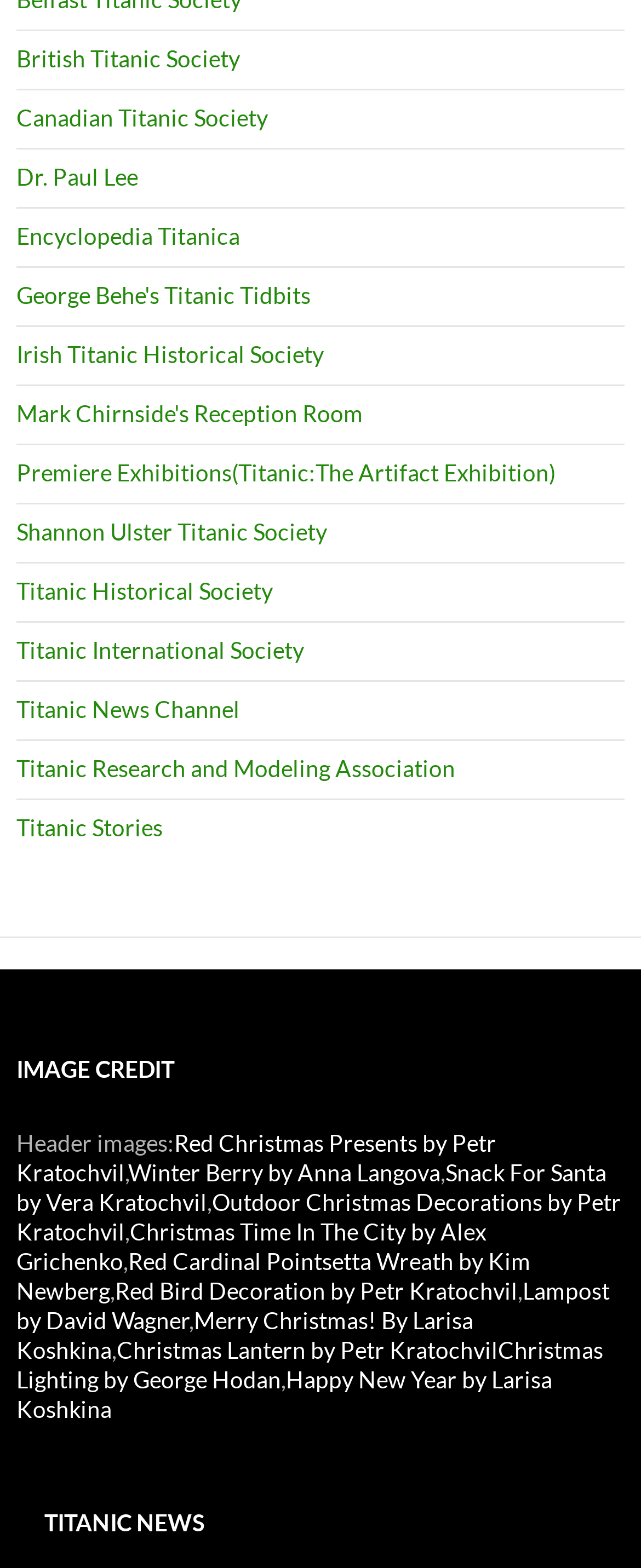Show the bounding box coordinates of the region that should be clicked to follow the instruction: "View the RSS Titanic News feed."

[0.026, 0.962, 0.062, 0.98]